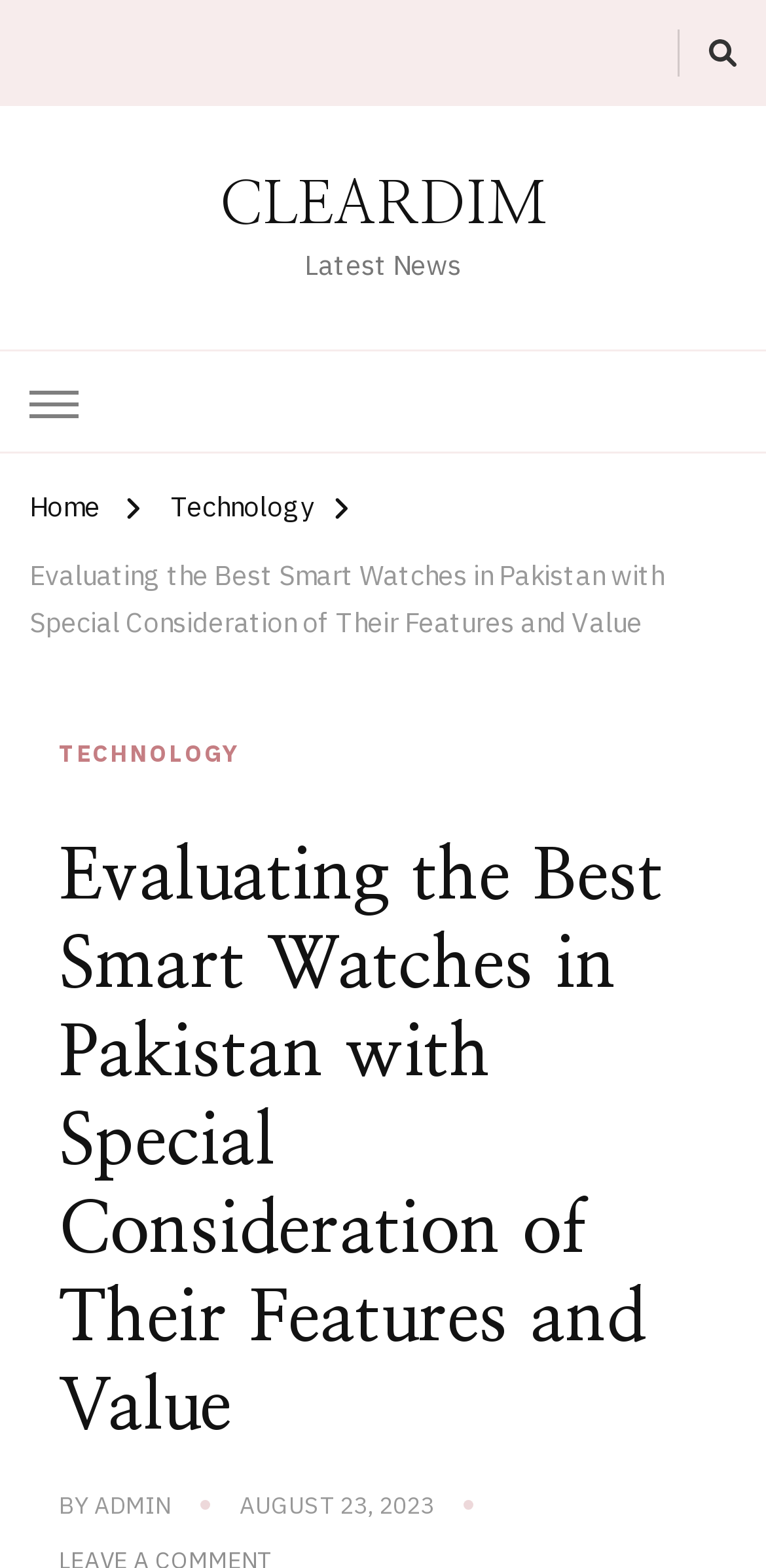When was the article published?
Analyze the image and provide a thorough answer to the question.

I found a link with the text 'AUGUST 23, 2023' which is located near the author's name, indicating the publication date of the article.